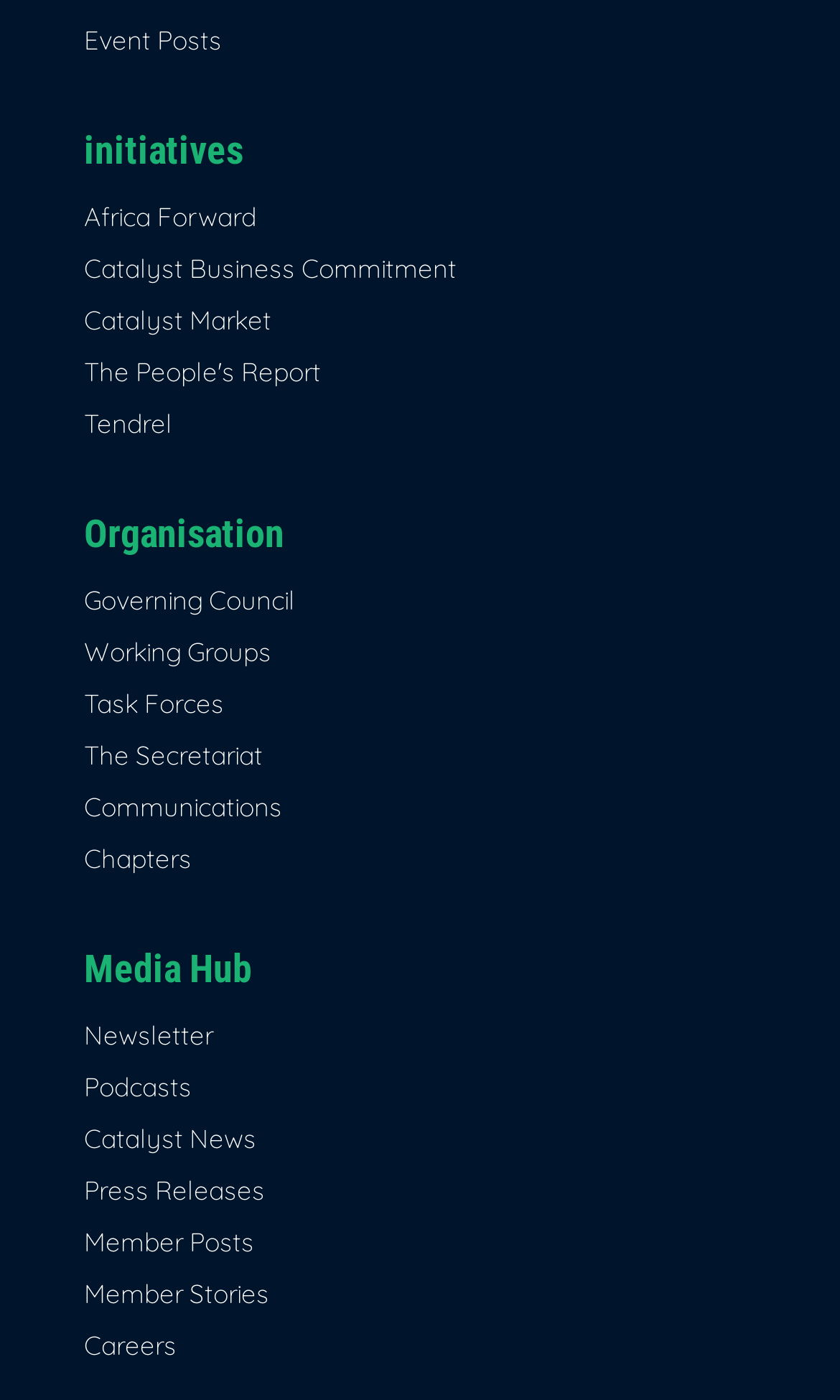Please predict the bounding box coordinates (top-left x, top-left y, bottom-right x, bottom-right y) for the UI element in the screenshot that fits the description: Catalyst Business Commitment

[0.1, 0.18, 0.544, 0.203]